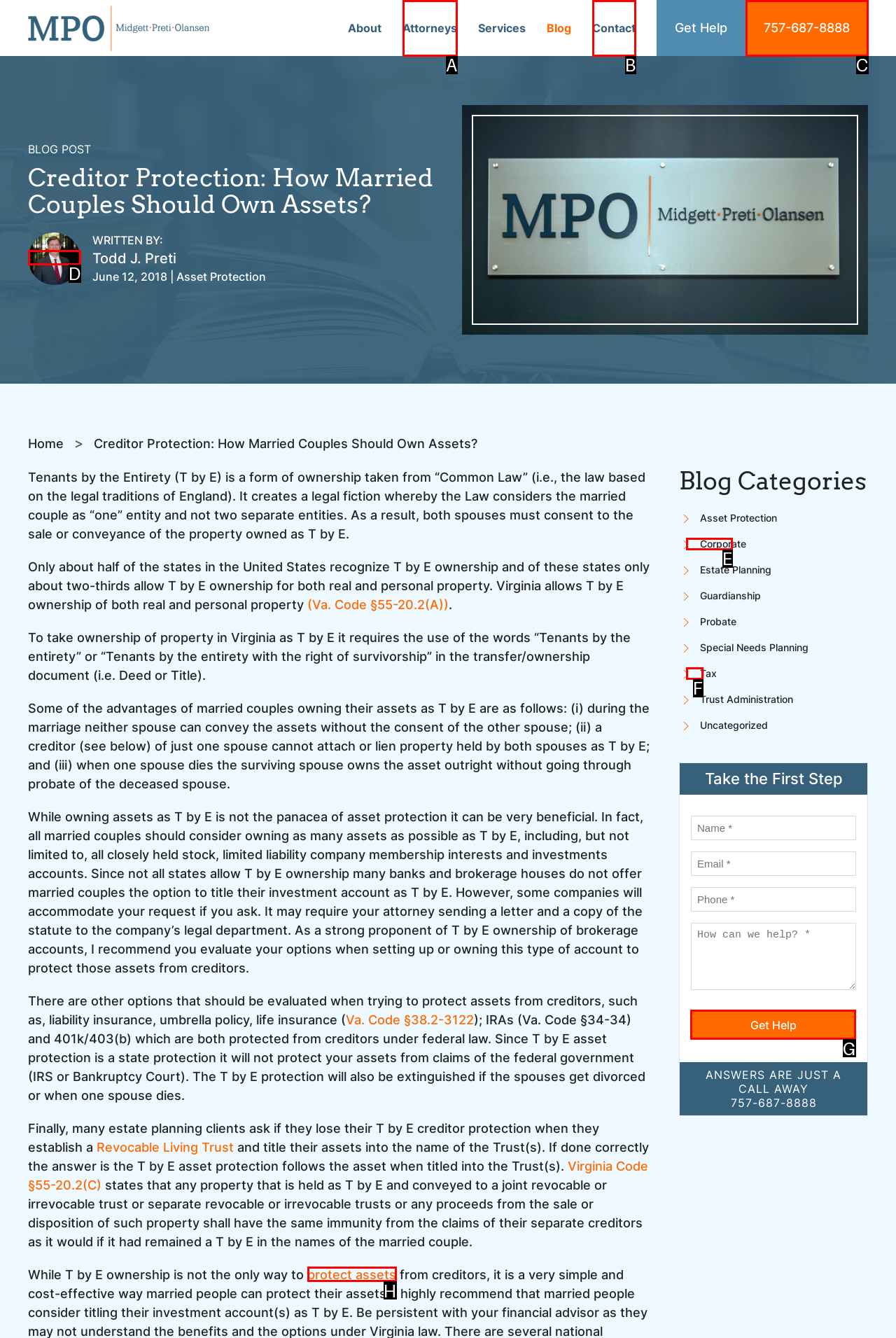Which option should be clicked to execute the task: Click the 'Get Help' button?
Reply with the letter of the chosen option.

G